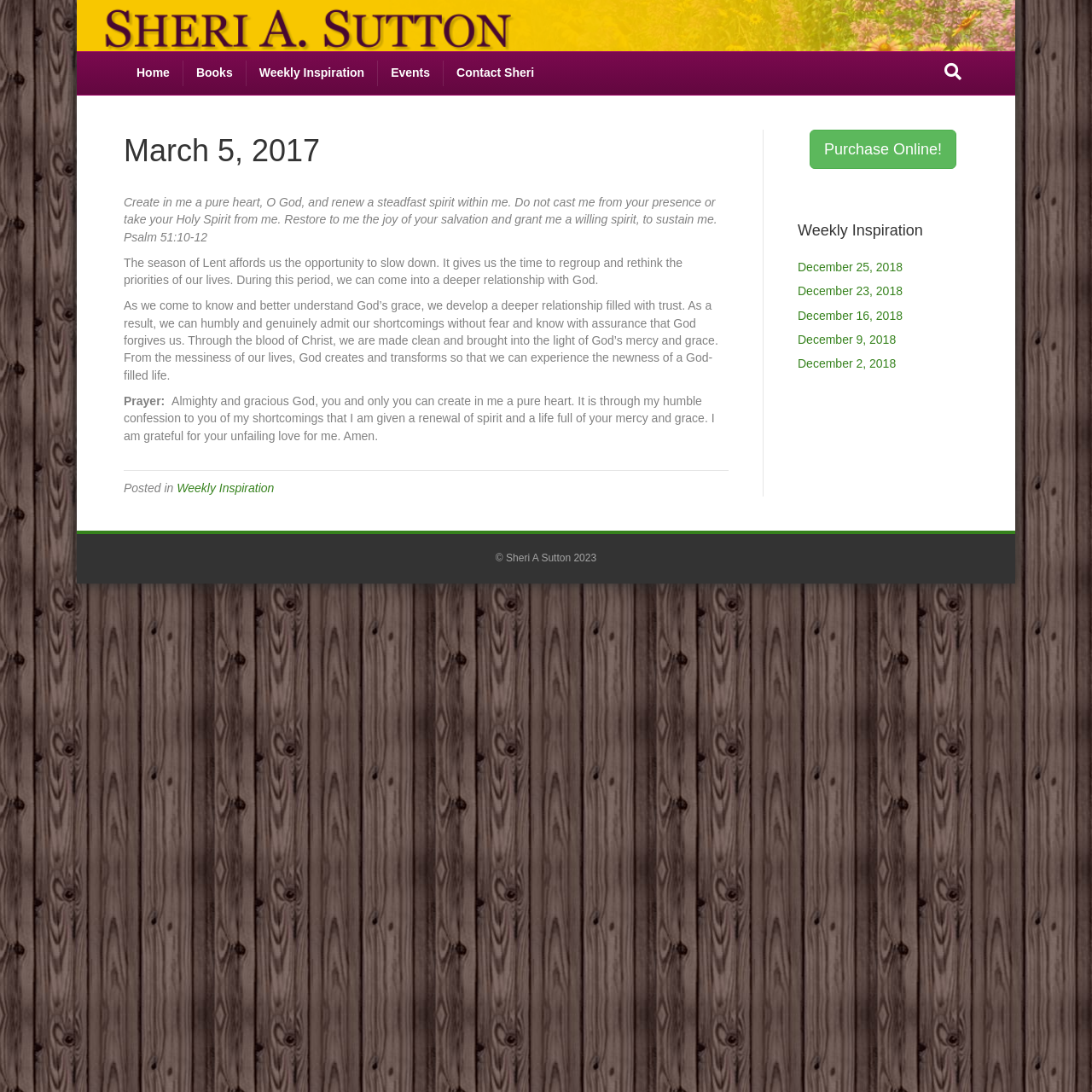Find the bounding box of the web element that fits this description: "Weekly Inspiration".

[0.162, 0.441, 0.251, 0.453]